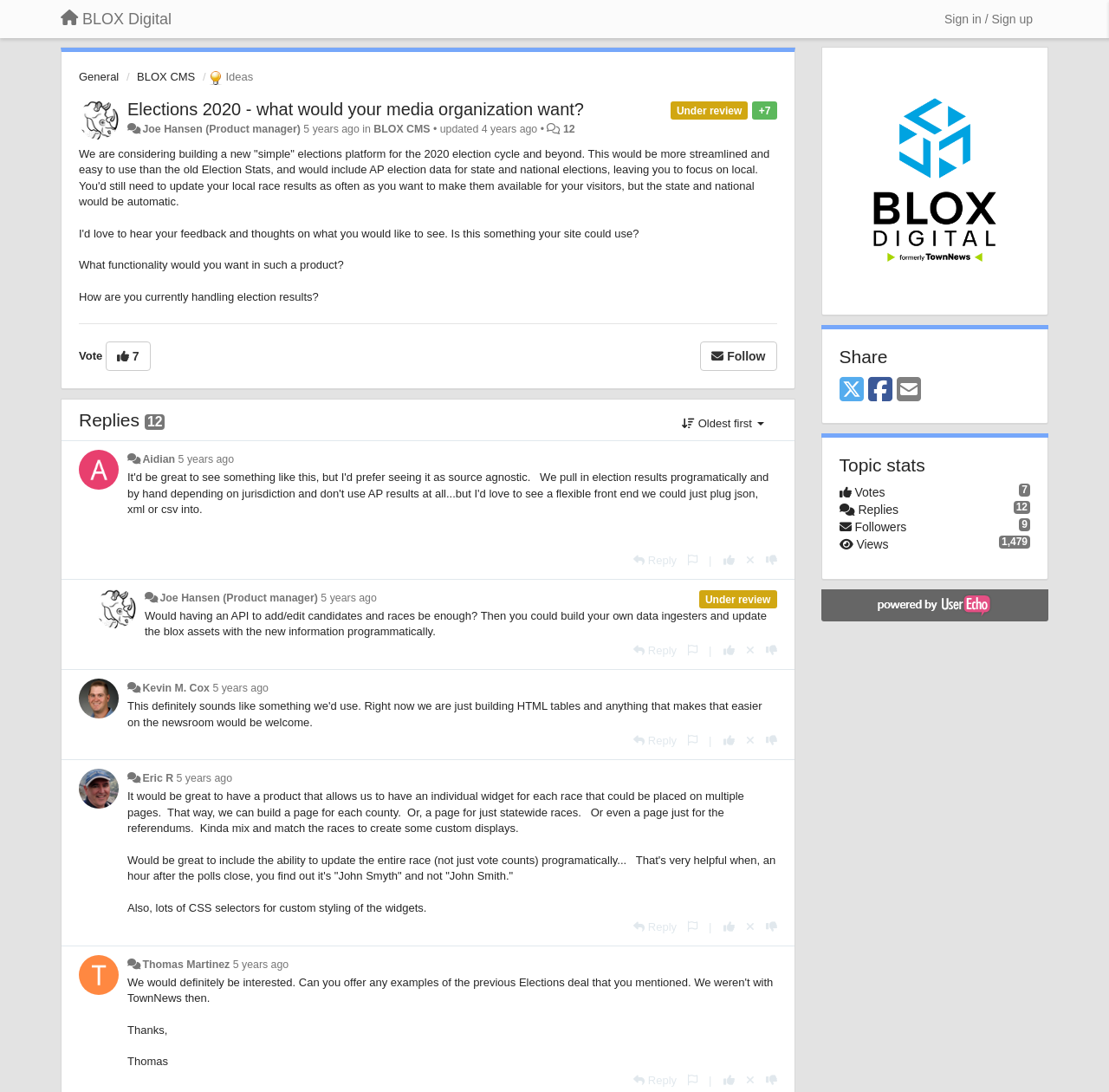Pinpoint the bounding box coordinates of the element to be clicked to execute the instruction: "Follow a post".

[0.631, 0.312, 0.7, 0.339]